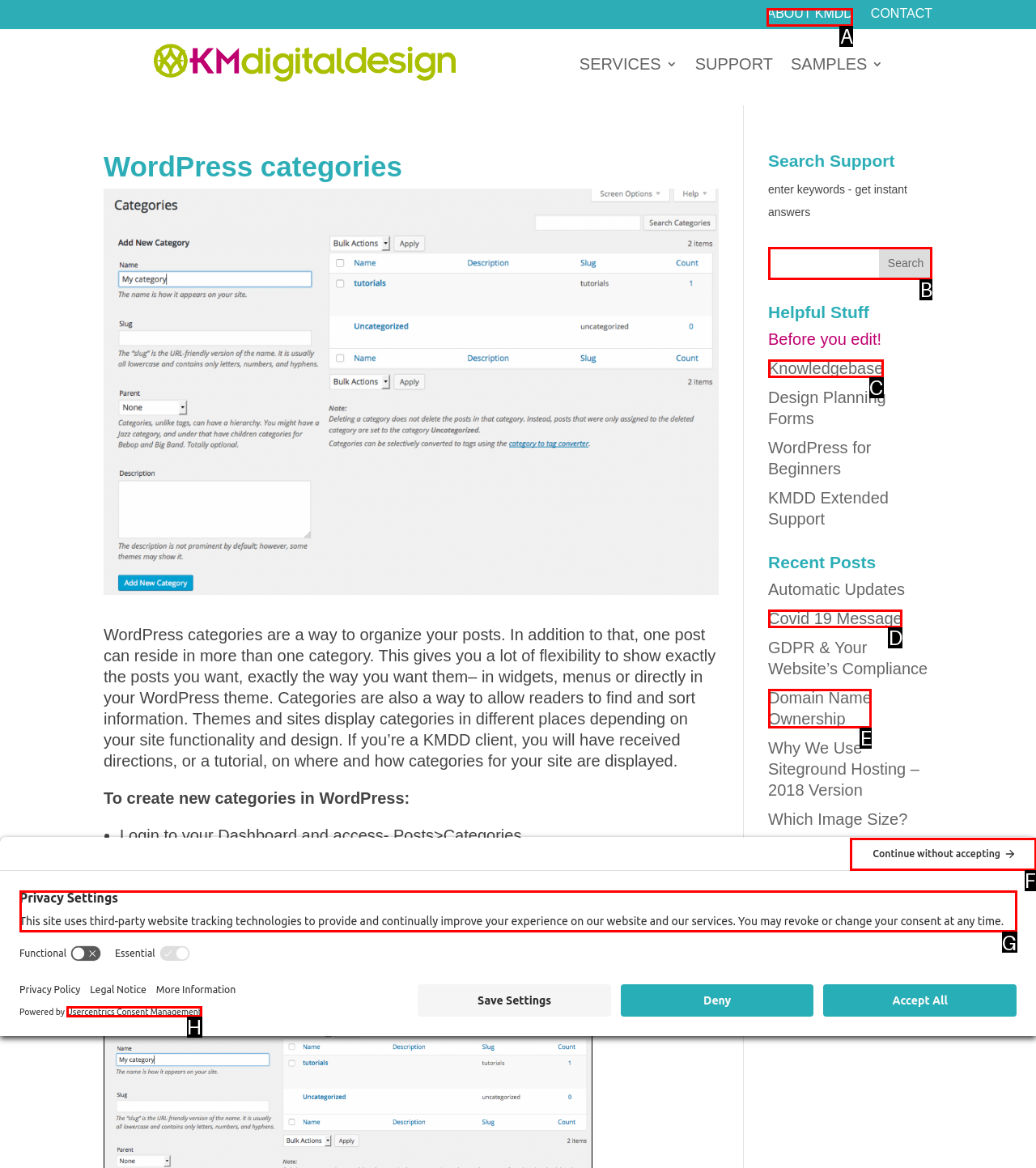Identify the UI element described as: parent_node: Comment name="author" placeholder="Name *"
Answer with the option's letter directly.

None